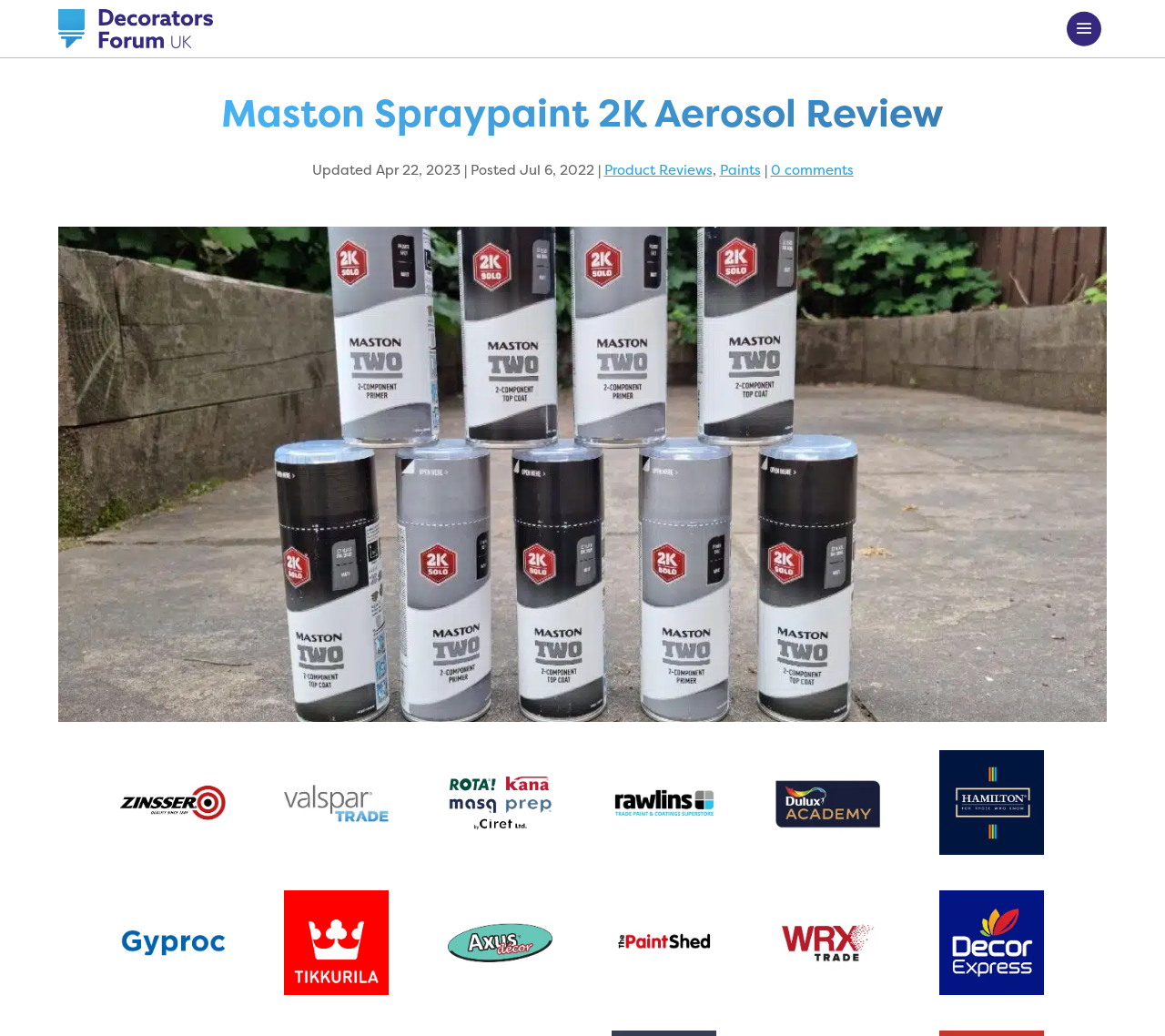Extract the bounding box for the UI element that matches this description: "alt="Tikkurila"".

[0.244, 0.949, 0.334, 0.964]